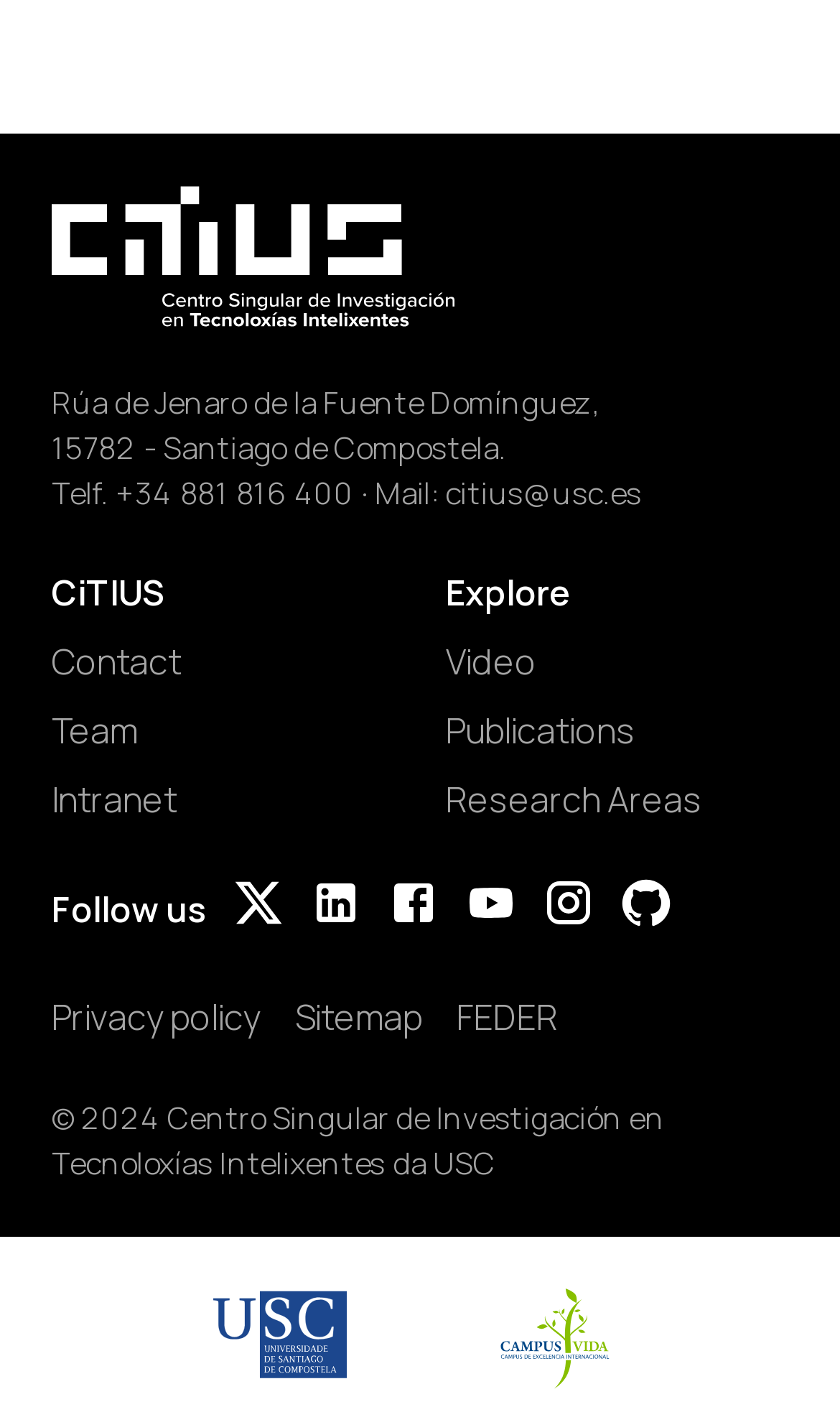What is the phone number of CiTIUS? Examine the screenshot and reply using just one word or a brief phrase.

+34 881 816 400